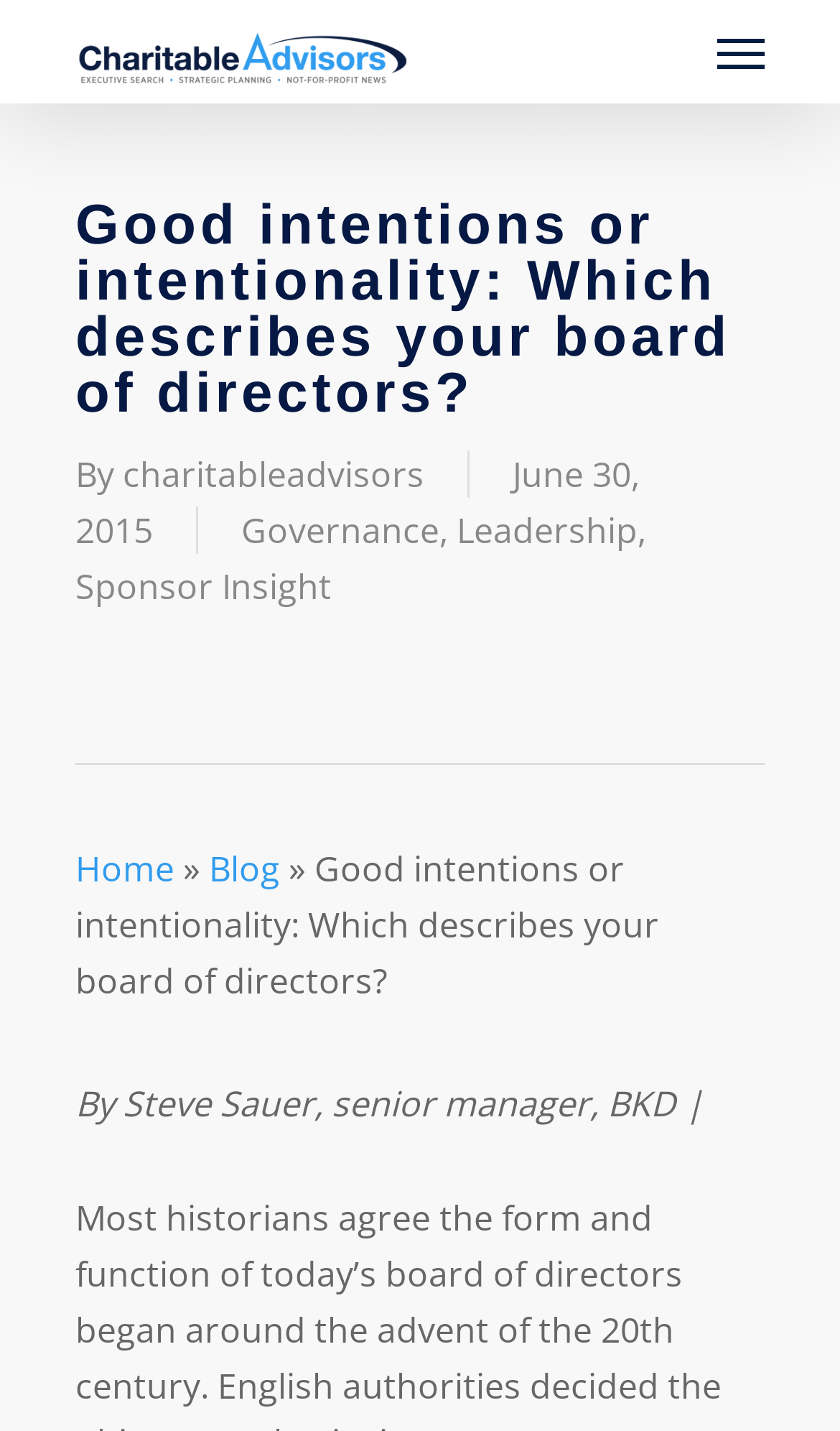Please provide the bounding box coordinates for the element that needs to be clicked to perform the following instruction: "Read the article by Steve Sauer". The coordinates should be given as four float numbers between 0 and 1, i.e., [left, top, right, bottom].

[0.09, 0.755, 0.838, 0.788]